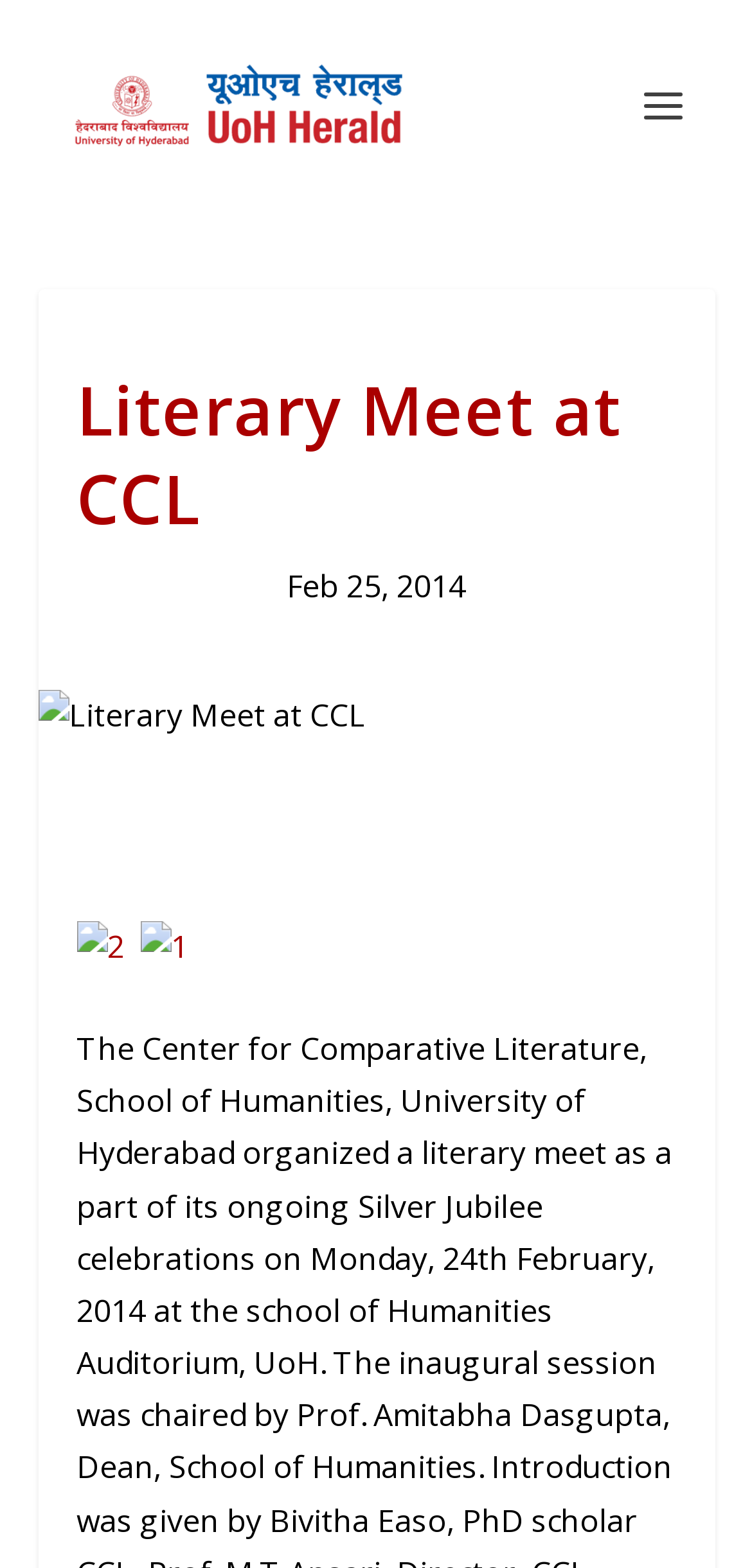How many links are there below the heading?
Based on the image, provide your answer in one word or phrase.

3